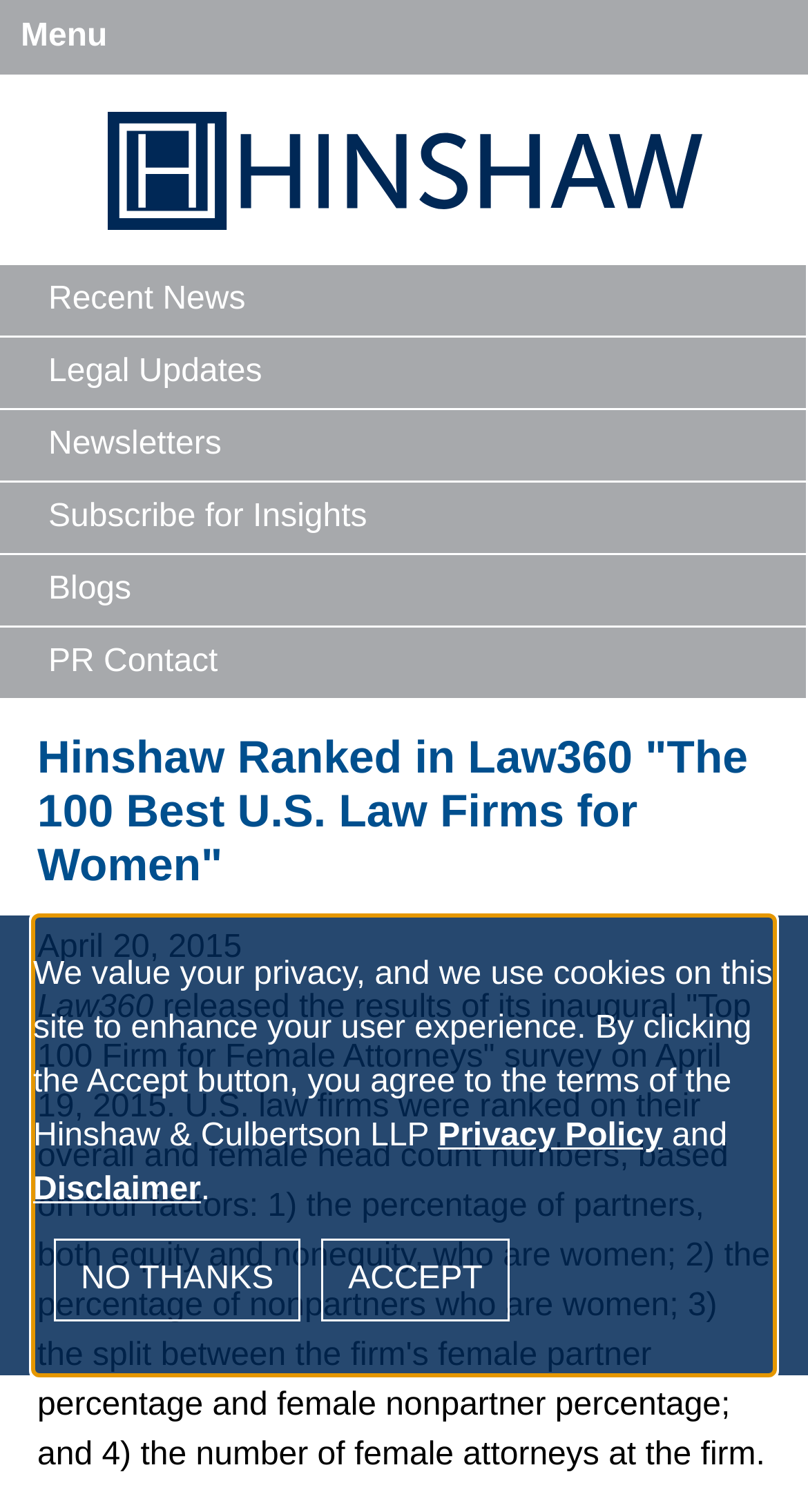Given the description "Log in", provide the bounding box coordinates of the corresponding UI element.

None